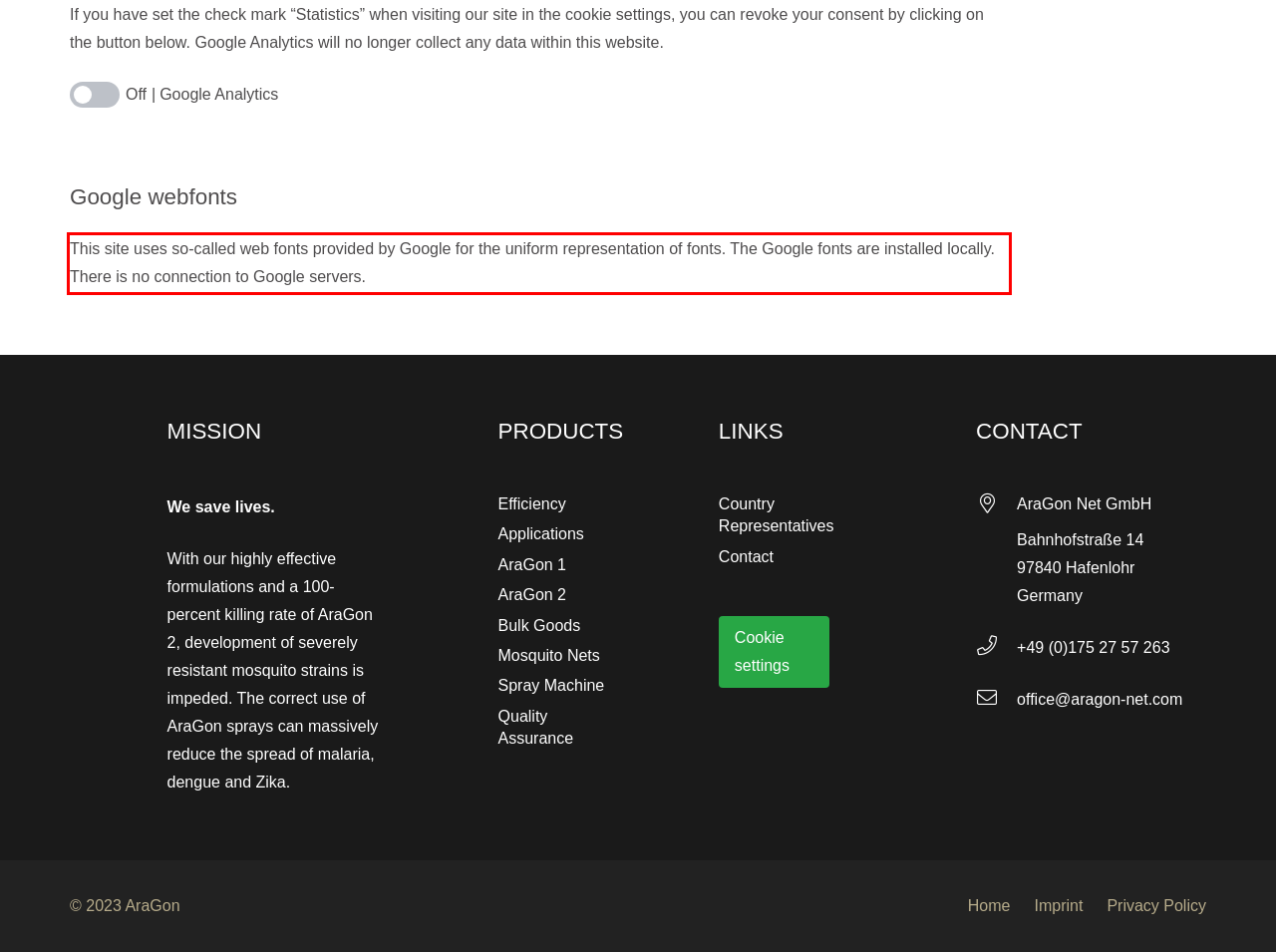You are given a screenshot of a webpage with a UI element highlighted by a red bounding box. Please perform OCR on the text content within this red bounding box.

This site uses so-called web fonts provided by Google for the uniform representation of fonts. The Google fonts are installed locally. There is no connection to Google servers.